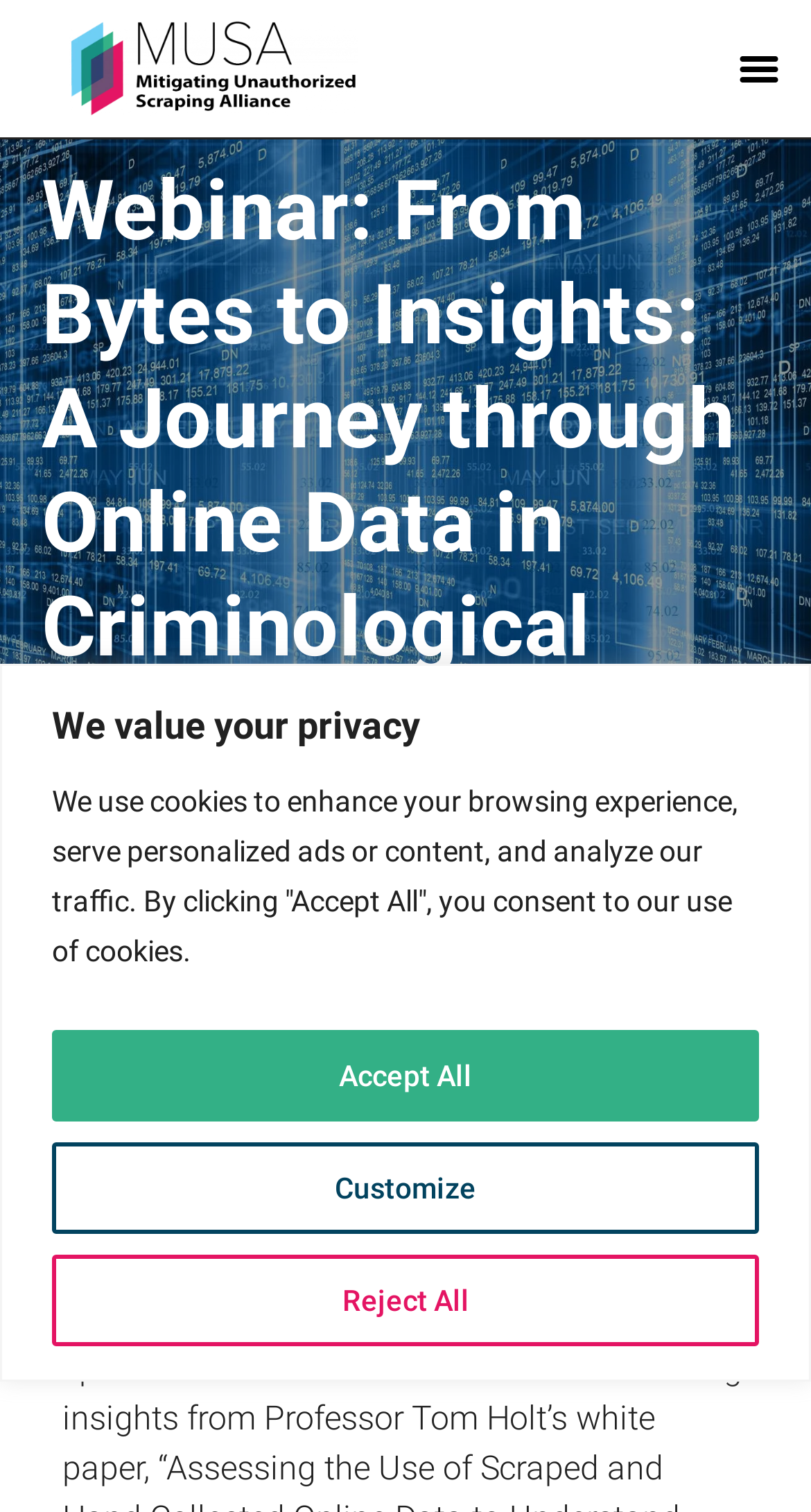Give the bounding box coordinates for the element described as: "Reject All".

[0.064, 0.829, 0.936, 0.89]